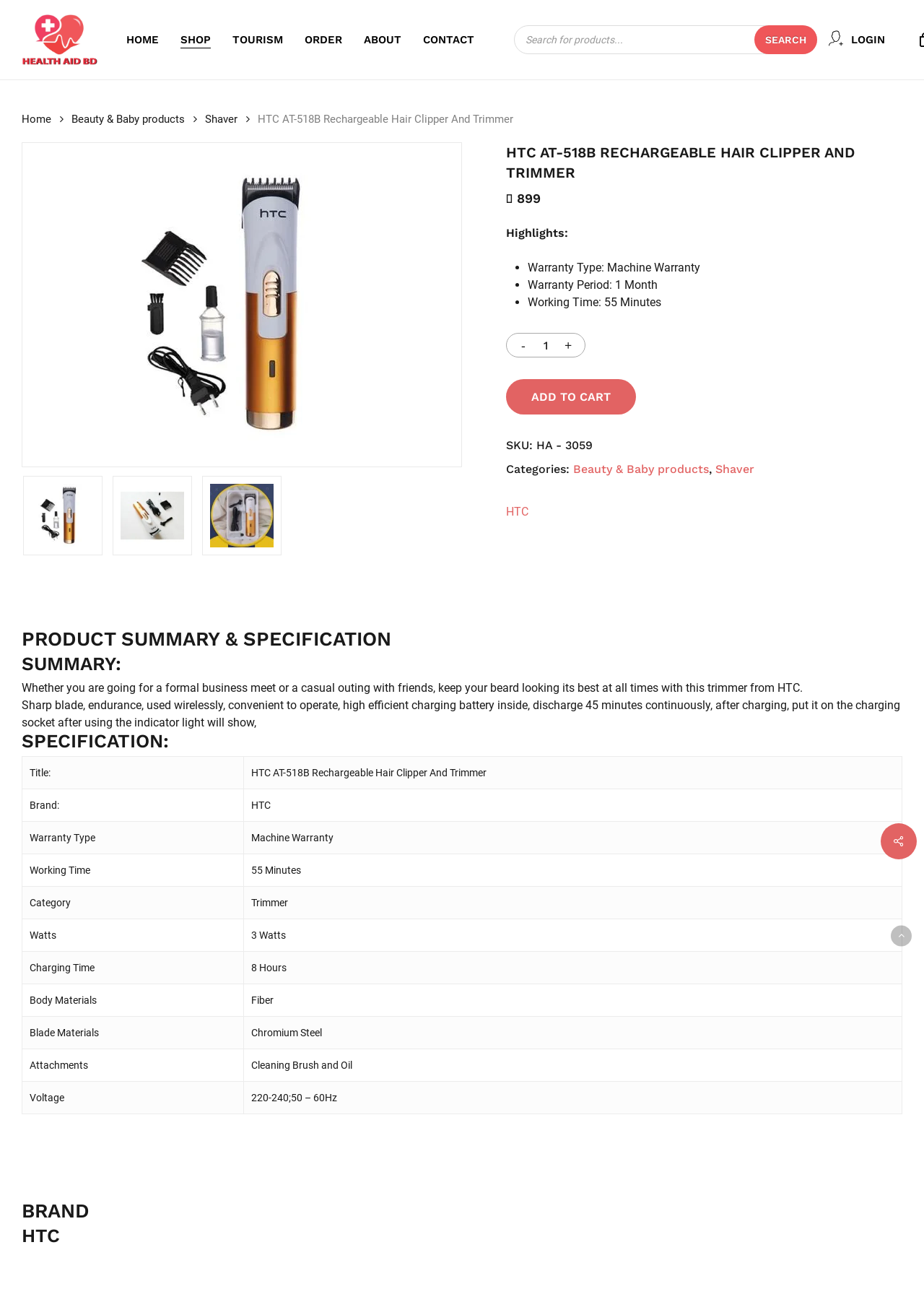Please determine the bounding box coordinates of the area that needs to be clicked to complete this task: 'View product description'. The coordinates must be four float numbers between 0 and 1, formatted as [left, top, right, bottom].

[0.023, 0.477, 0.977, 0.885]